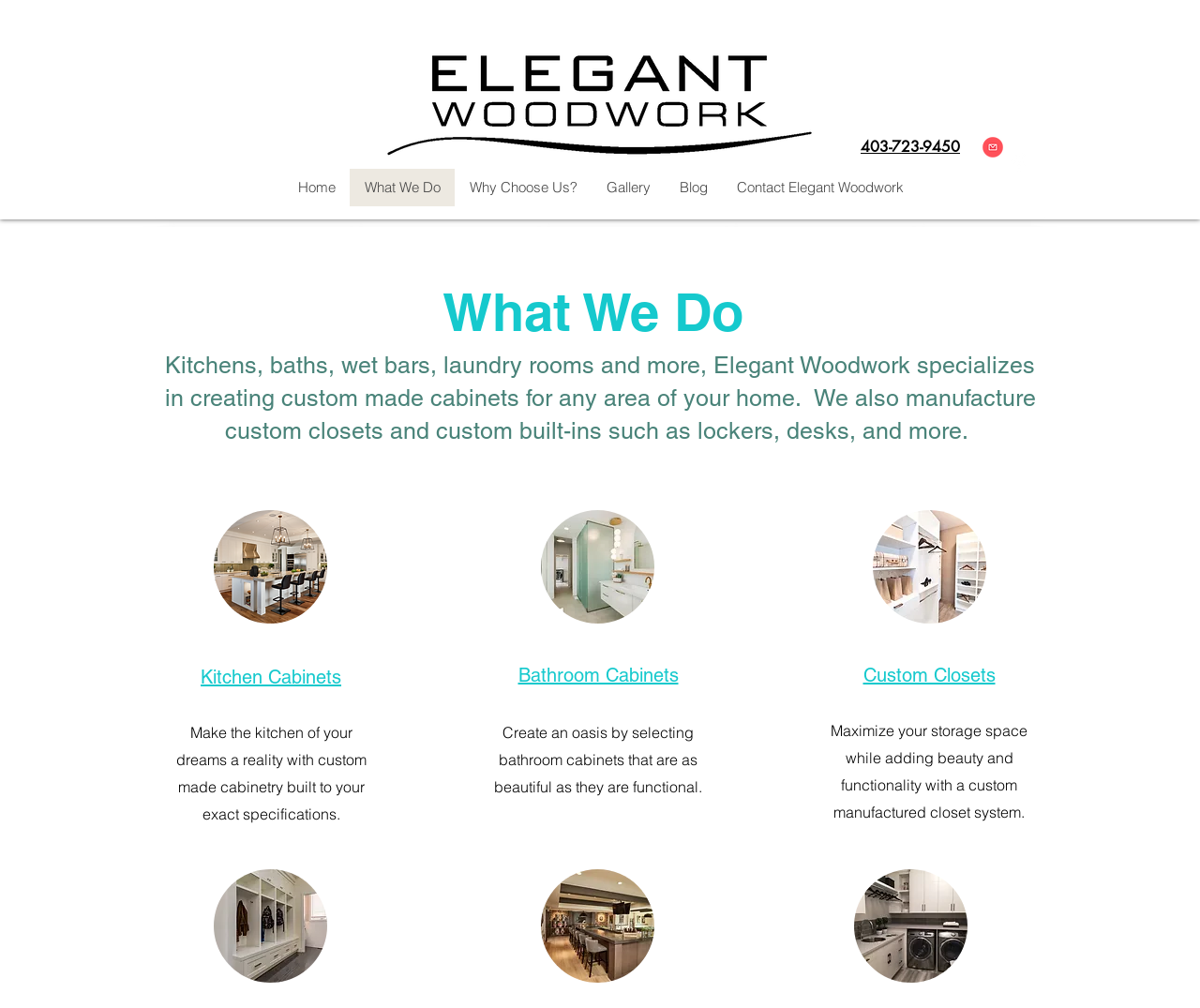Point out the bounding box coordinates of the section to click in order to follow this instruction: "Visit the Home page".

[0.236, 0.167, 0.291, 0.205]